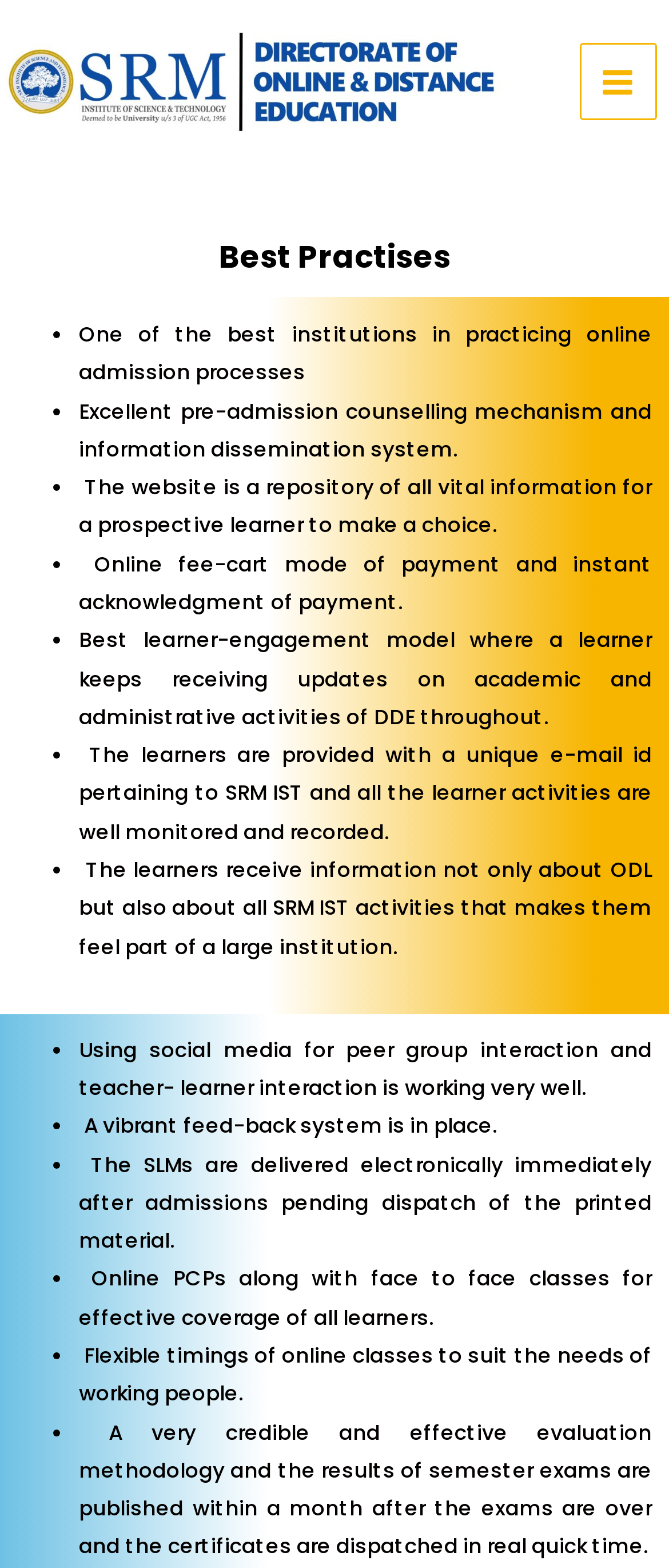Bounding box coordinates should be provided in the format (top-left x, top-left y, bottom-right x, bottom-right y) with all values between 0 and 1. Identify the bounding box for this UI element: alt="SRM DISTANCE EDUCATION"

[0.008, 0.039, 0.749, 0.062]